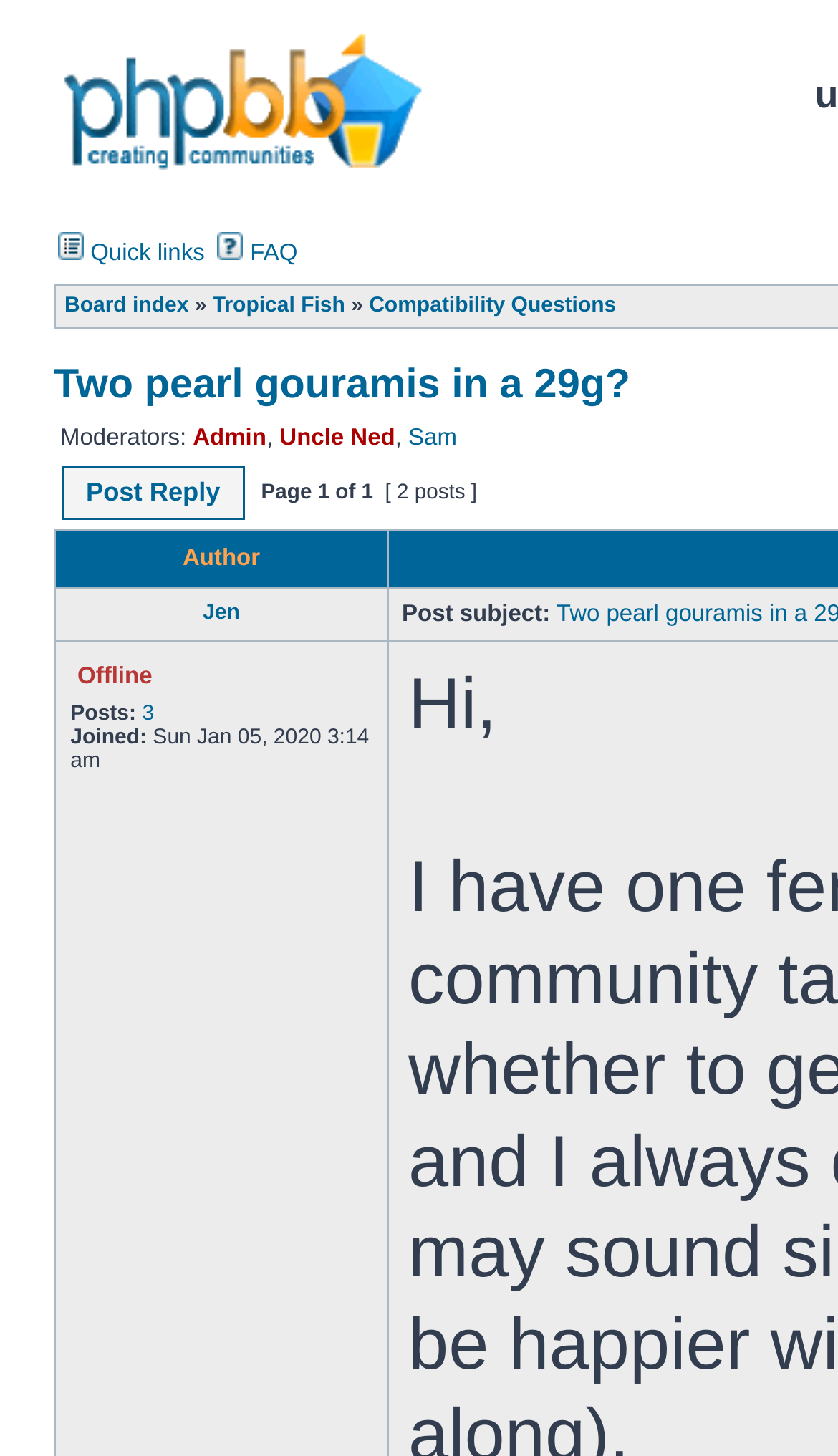Identify the bounding box coordinates of the region I need to click to complete this instruction: "View post by Jen".

[0.242, 0.414, 0.286, 0.43]